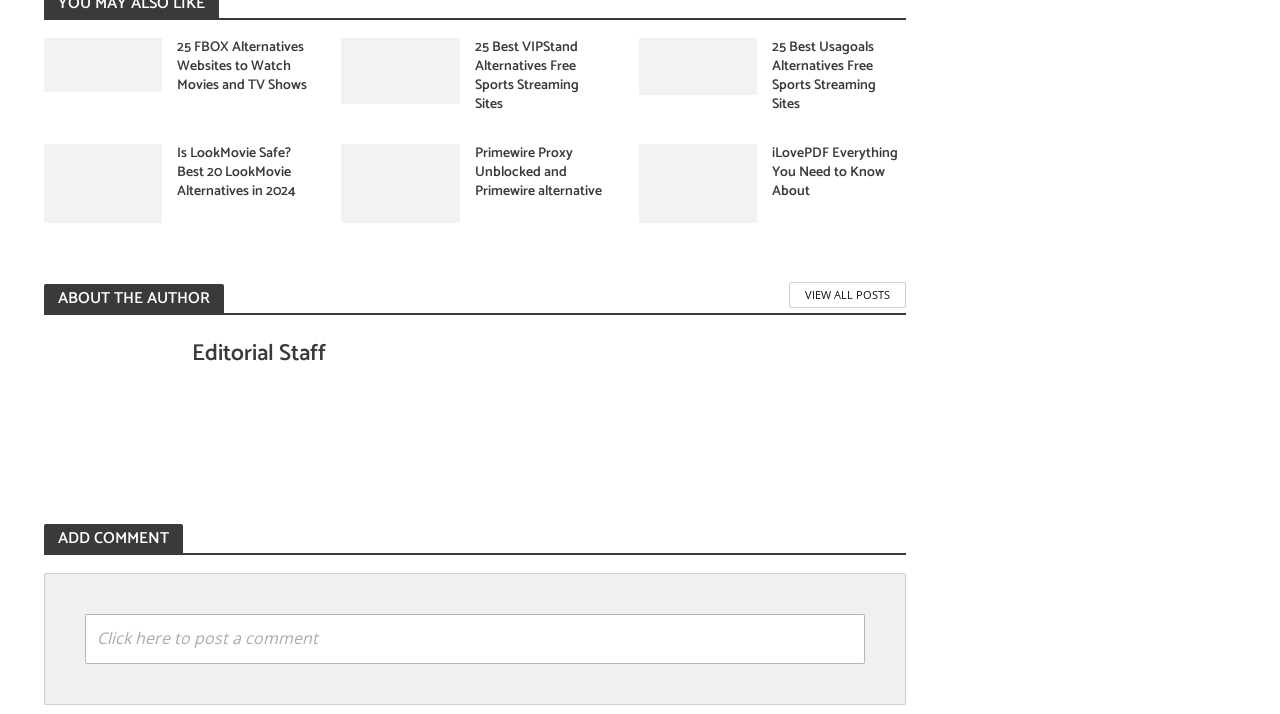Answer in one word or a short phrase: 
What is the name of the author?

Editorial Staff